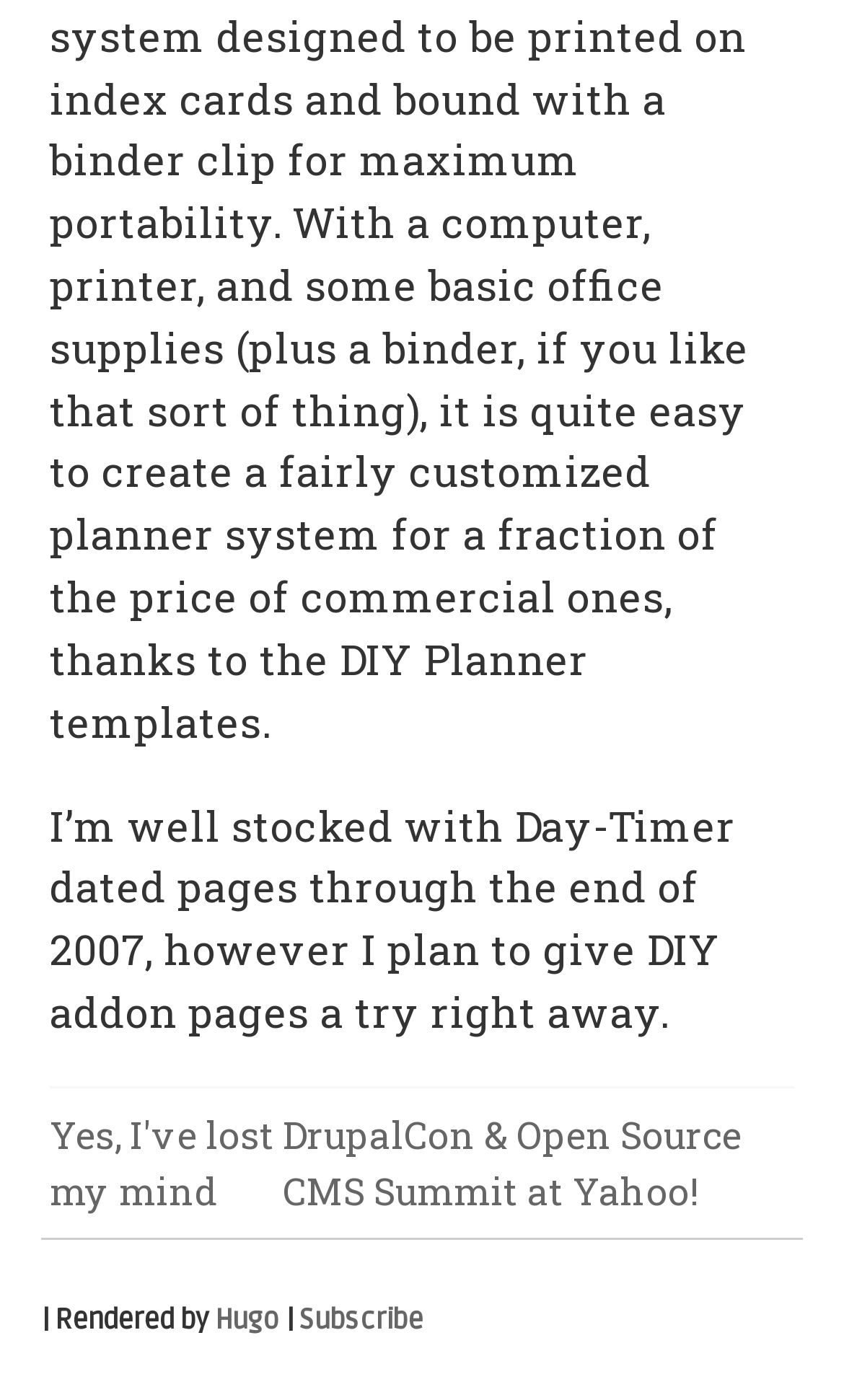Identify the bounding box for the UI element described as: "Yes, I've lost my mind". Ensure the coordinates are four float numbers between 0 and 1, formatted as [left, top, right, bottom].

[0.059, 0.792, 0.326, 0.868]